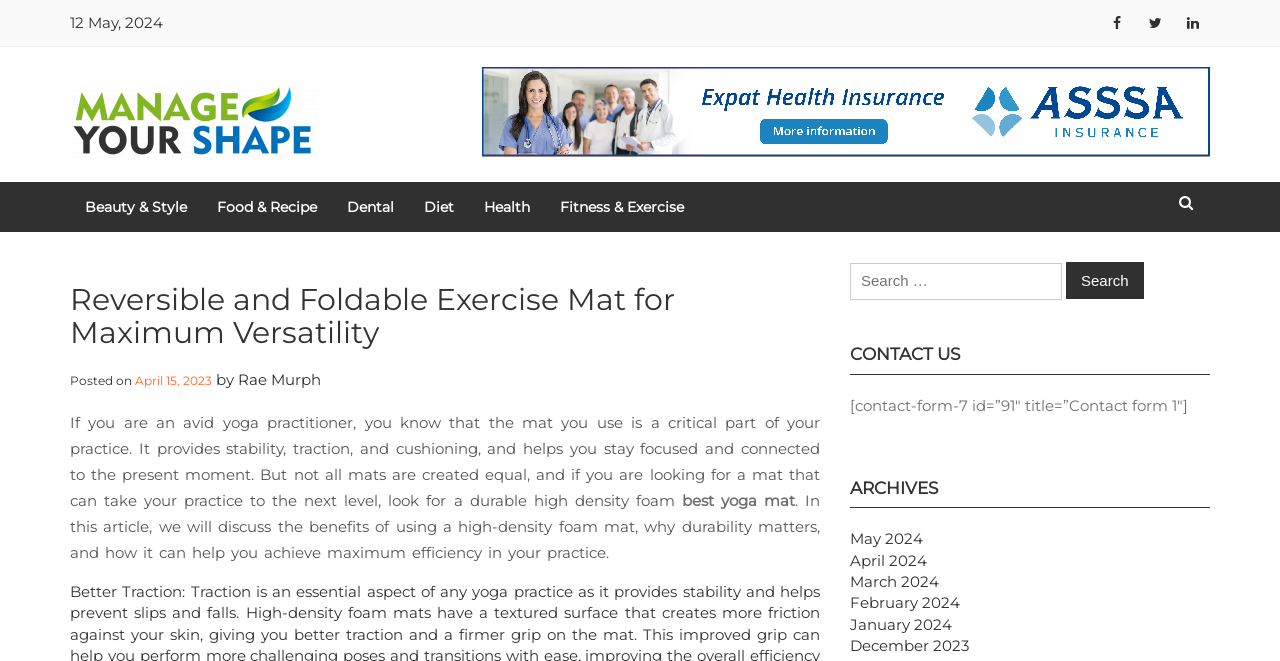Determine the bounding box coordinates of the element that should be clicked to execute the following command: "Search for something".

[0.664, 0.397, 0.945, 0.461]